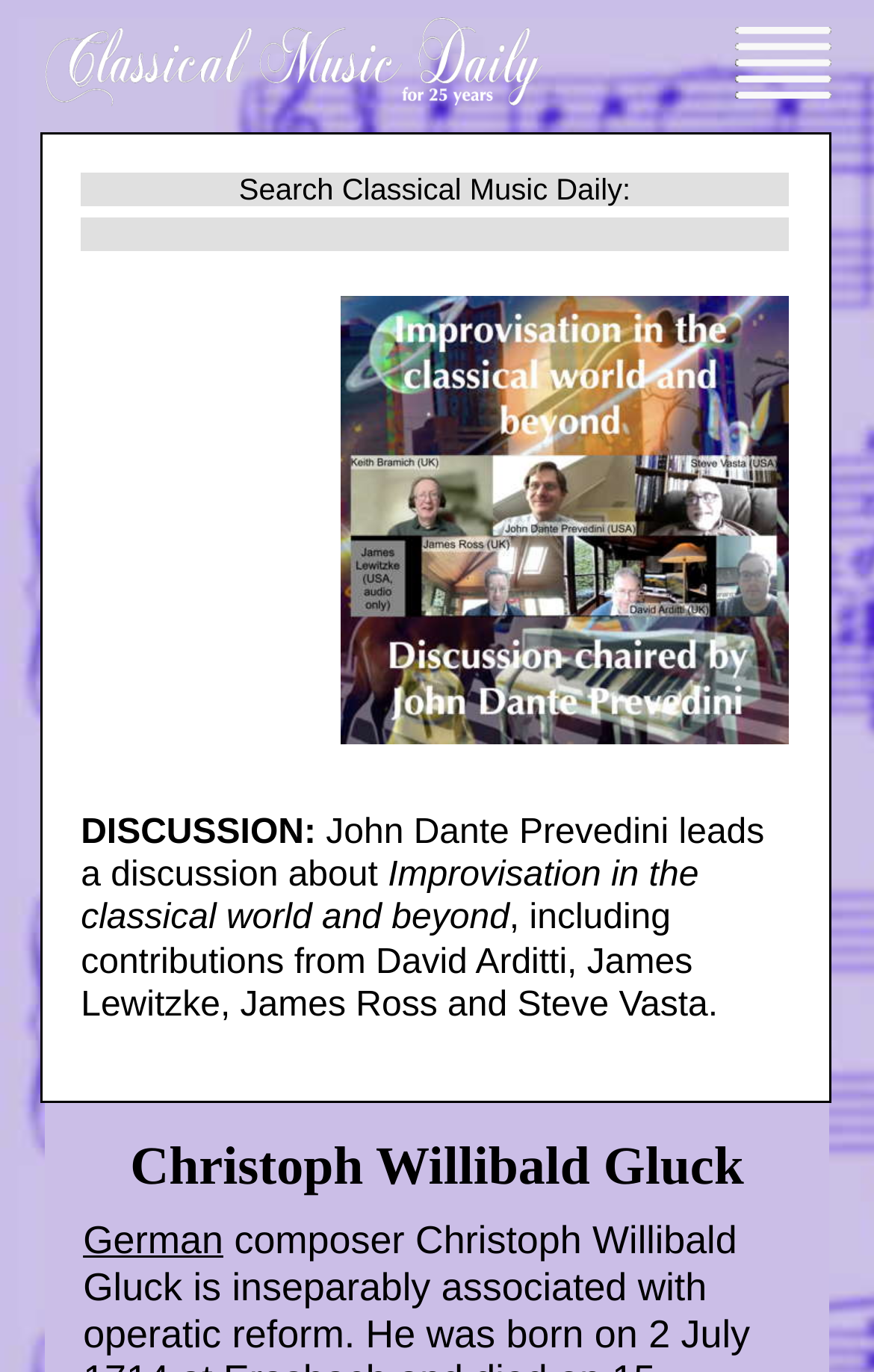Please find the bounding box coordinates (top-left x, top-left y, bottom-right x, bottom-right y) in the screenshot for the UI element described as follows: value="Search Classical Music Daily:"

[0.092, 0.126, 0.902, 0.15]